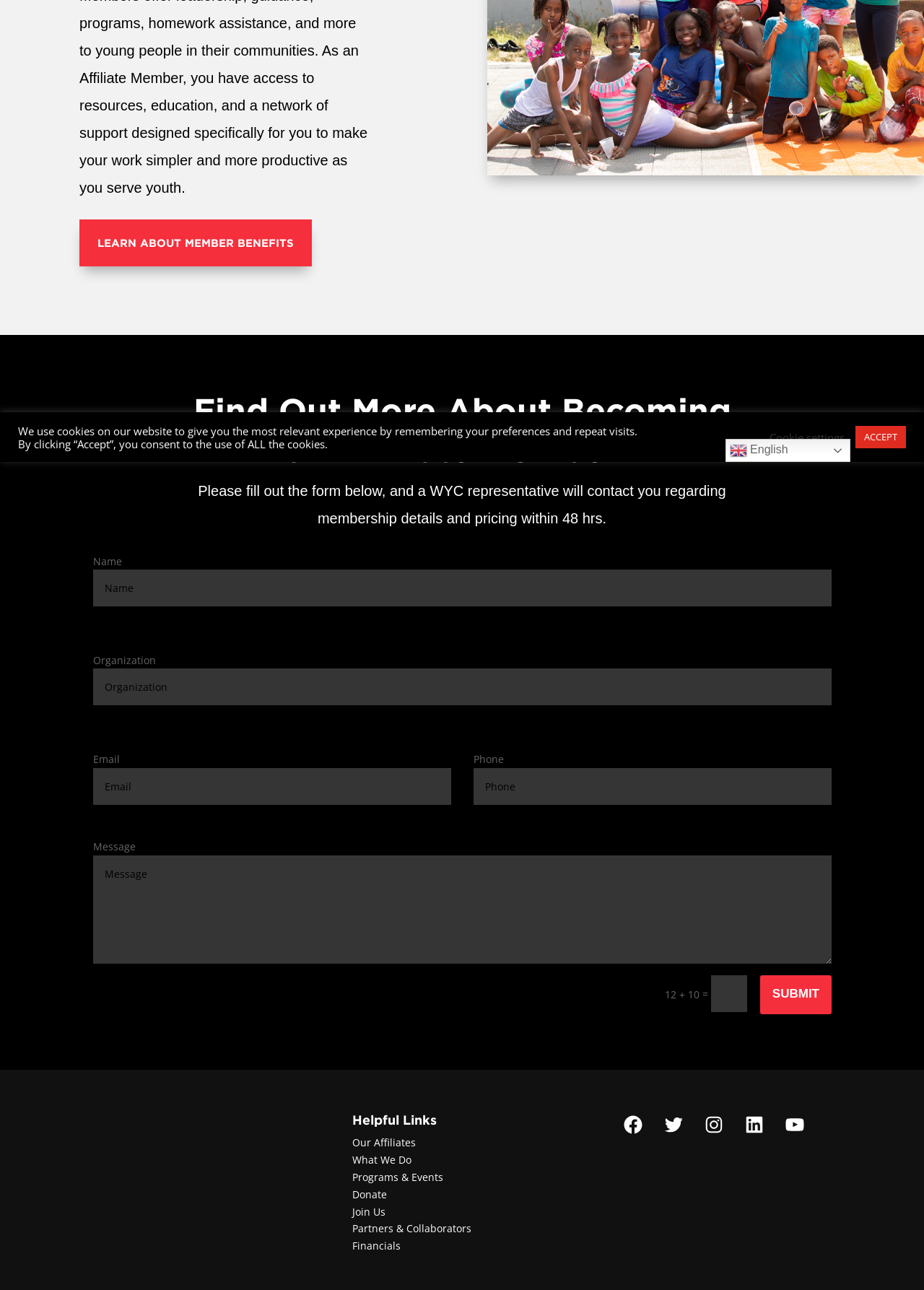Predict the bounding box of the UI element that fits this description: "Our Affiliates".

[0.381, 0.88, 0.45, 0.891]